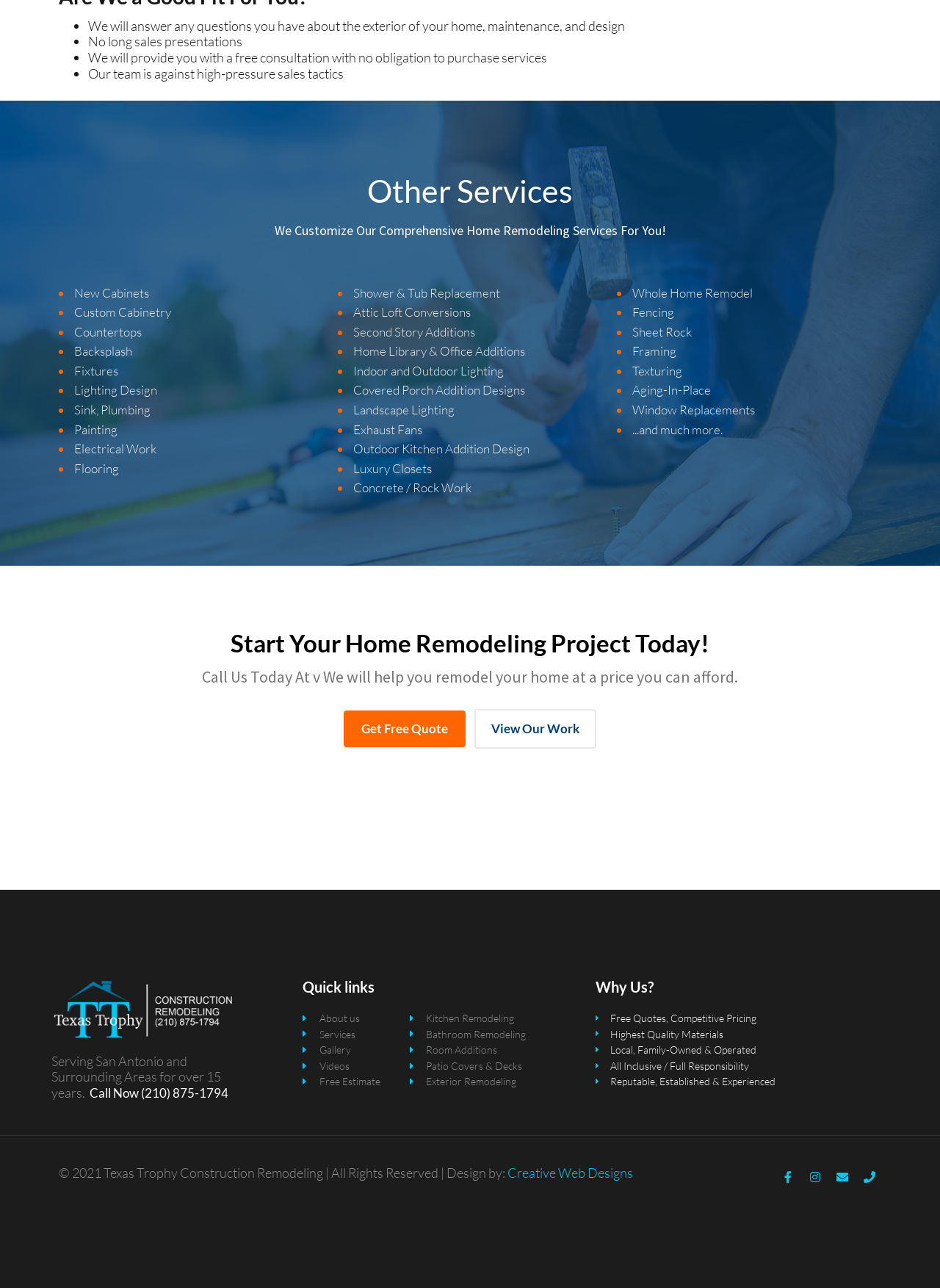Identify the bounding box coordinates for the UI element that matches this description: "Home Library & Office Additions".

[0.376, 0.267, 0.559, 0.279]